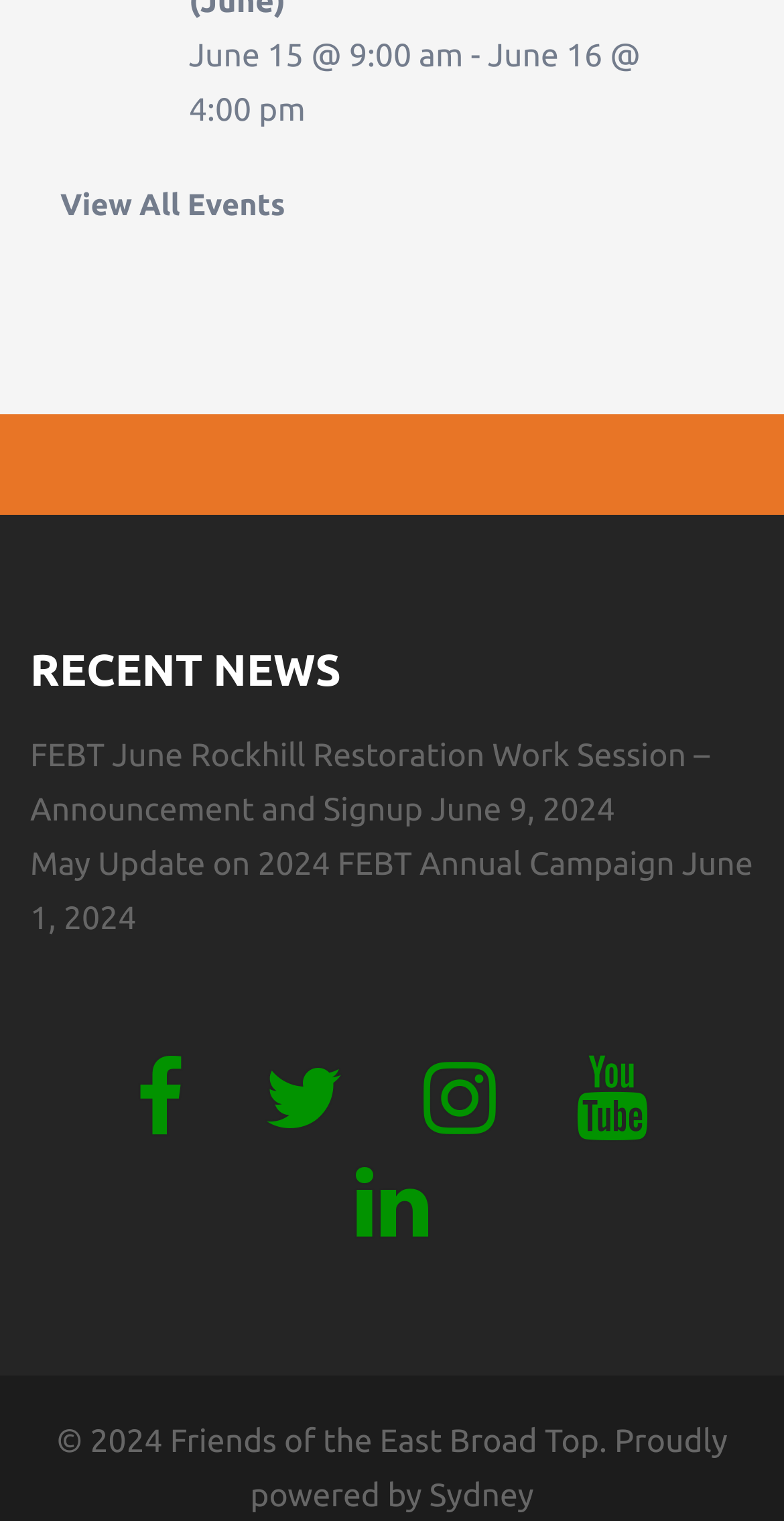How many social media links are there?
Using the details from the image, give an elaborate explanation to answer the question.

I counted the number of social media links by looking at the links with icons, which are Facebook, Twitter, Instagram, Youtube, and Linkedin.